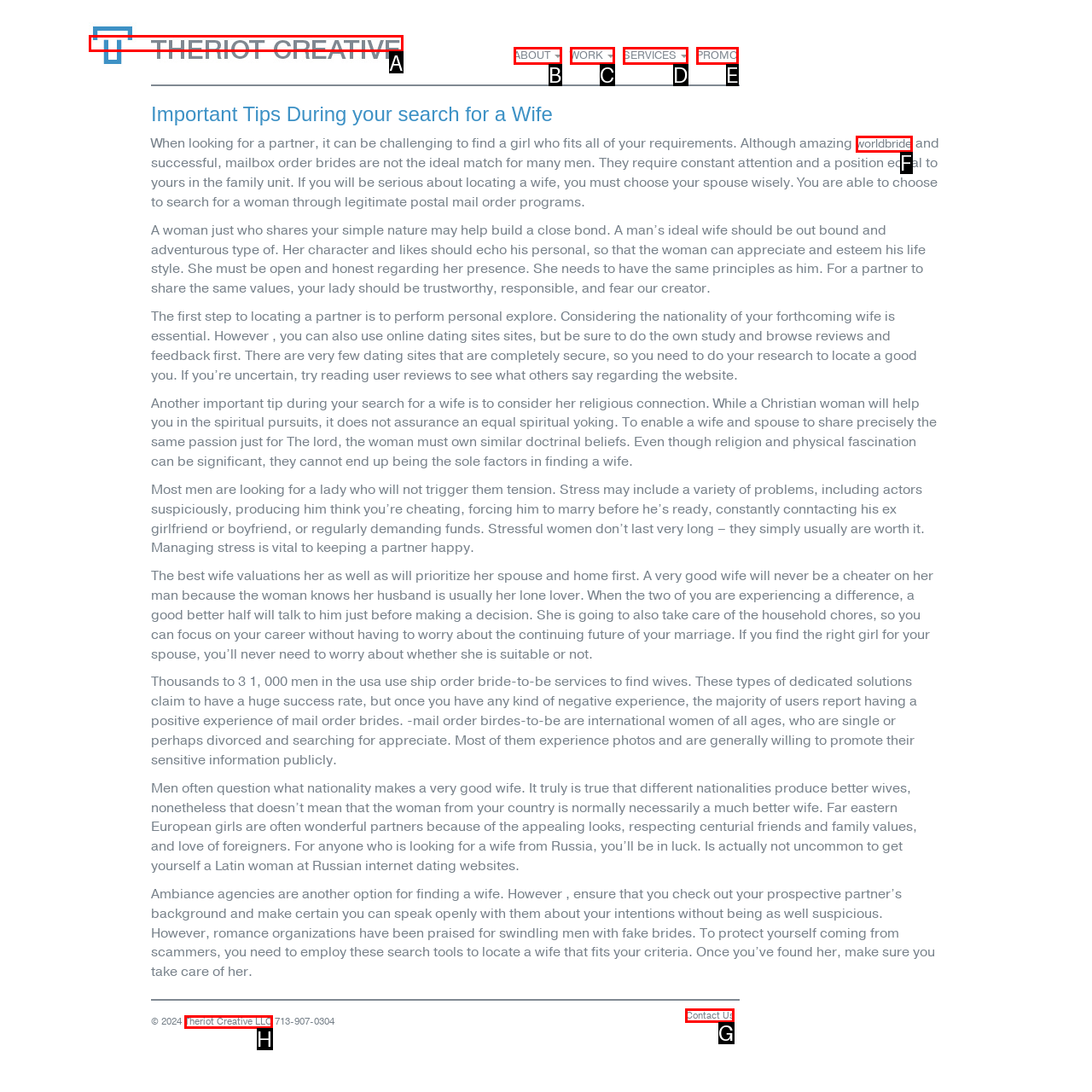Which UI element should be clicked to perform the following task: Contact Us? Answer with the corresponding letter from the choices.

G